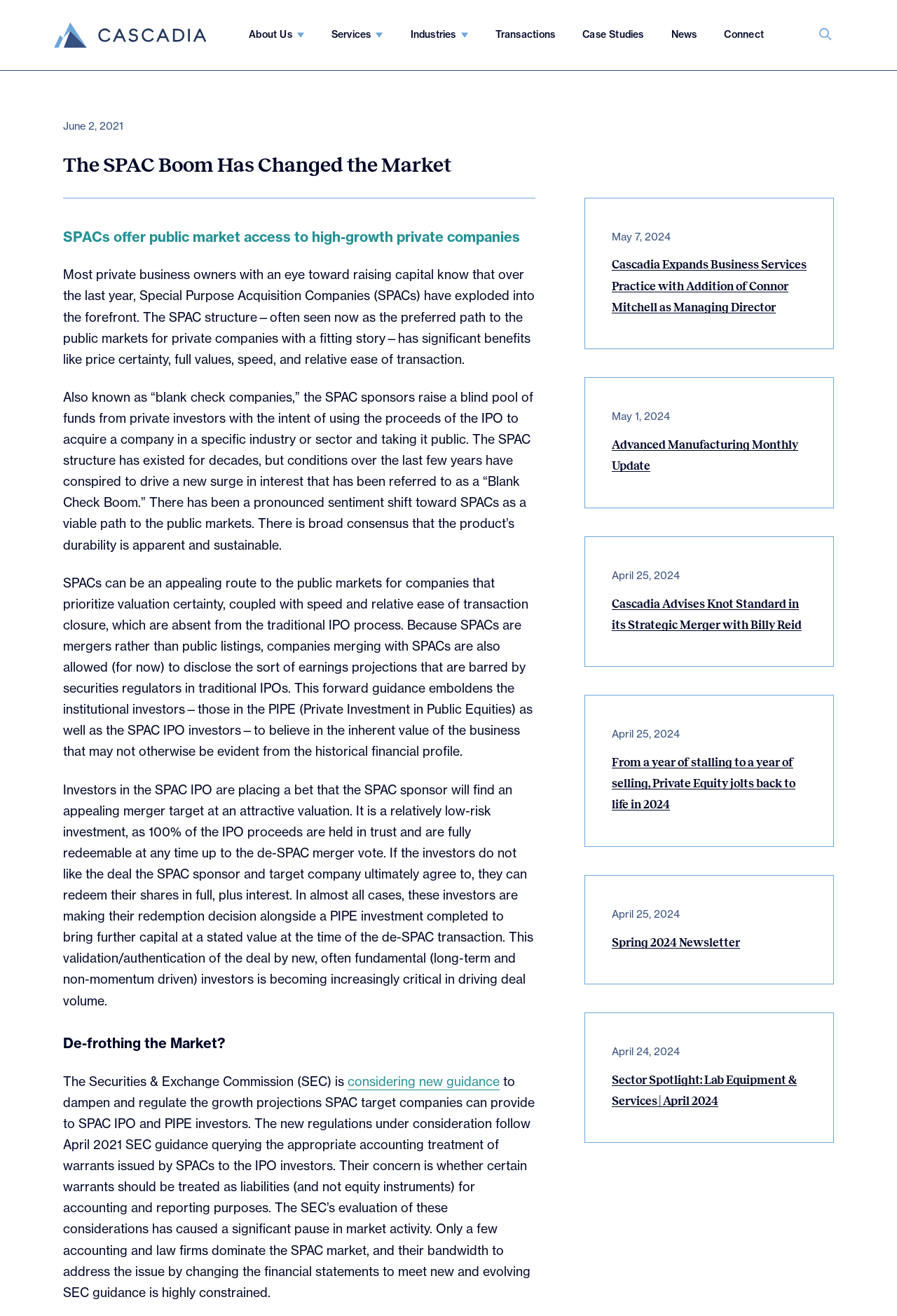Identify the bounding box coordinates of the clickable section necessary to follow the following instruction: "View 'Advanced Manufacturing Monthly Update'". The coordinates should be presented as four float numbers from 0 to 1, i.e., [left, top, right, bottom].

[0.682, 0.333, 0.89, 0.359]